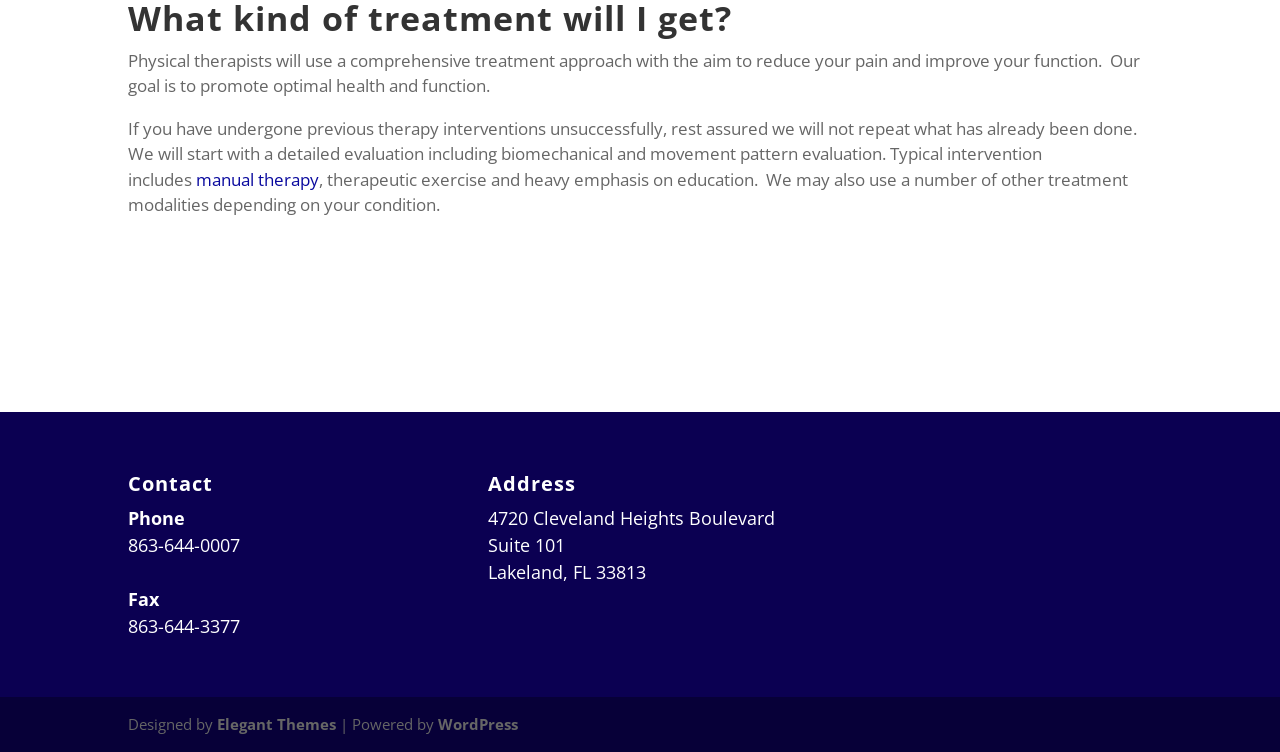Provide the bounding box coordinates for the UI element that is described by this text: "manual therapy". The coordinates should be in the form of four float numbers between 0 and 1: [left, top, right, bottom].

[0.153, 0.223, 0.249, 0.254]